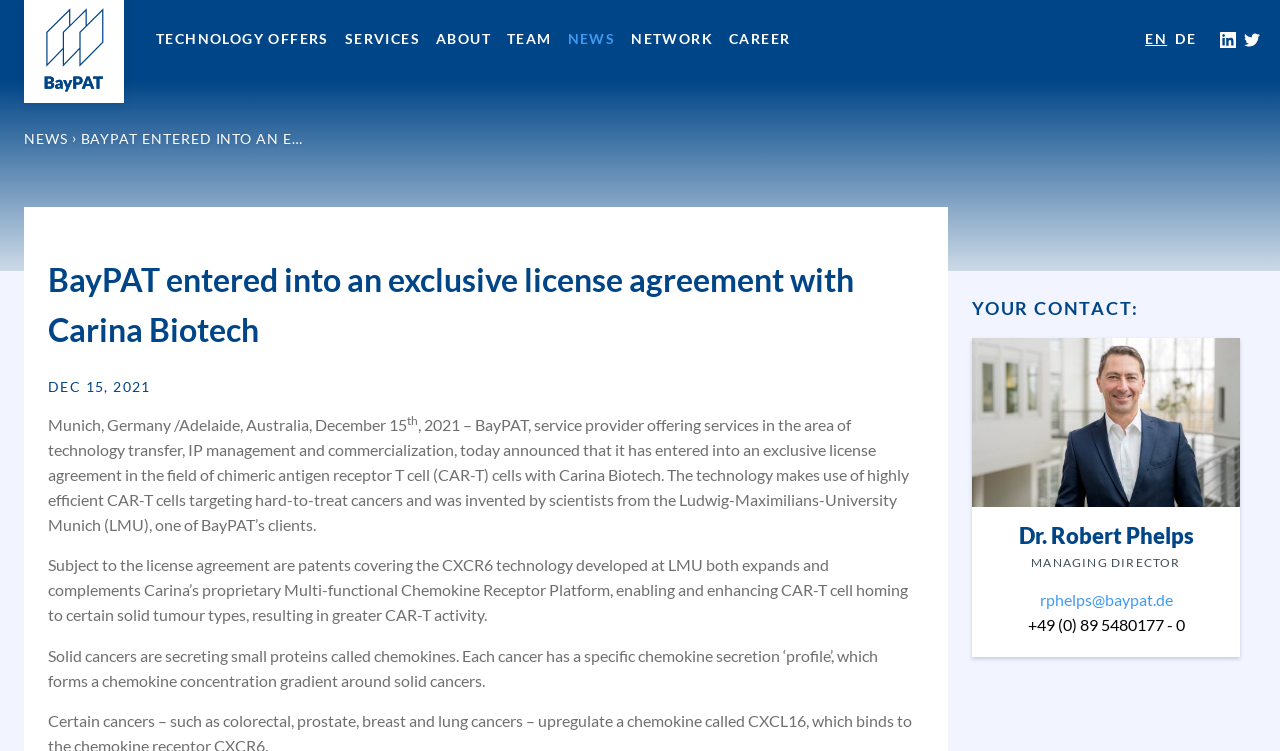Offer a meticulous caption that includes all visible features of the webpage.

The webpage is about BayPAT, a service provider offering services in technology transfer, IP management, and commercialization. At the top, there is a logo and a navigation menu with links to different sections, including "Technology Offers", "Services", "About", "Team", "News", "Network", and "Career". The menu items have corresponding buttons to show submenus.

Below the navigation menu, there is a news article with a heading "BAYPAT ENTERED INTO AN EXCLUSIVE LICENSE AGREEMENT WITH…". The article is dated "DEC 15, 2021" and has a brief introduction to the agreement between BayPAT and Carina Biotech. The article continues with more details about the technology and its applications in the field of chimeric antigen receptor T cell (CAR-T) cells.

To the right of the article, there is a section with a heading "YOUR CONTACT:" and a profile of Dr. Robert Phelps, the Managing Director of BayPAT. The profile includes a link to his profile, his title, email address, and phone number.

At the bottom of the page, there are links to social media platforms, including LinkedIn and Twitter, represented by their respective logos.